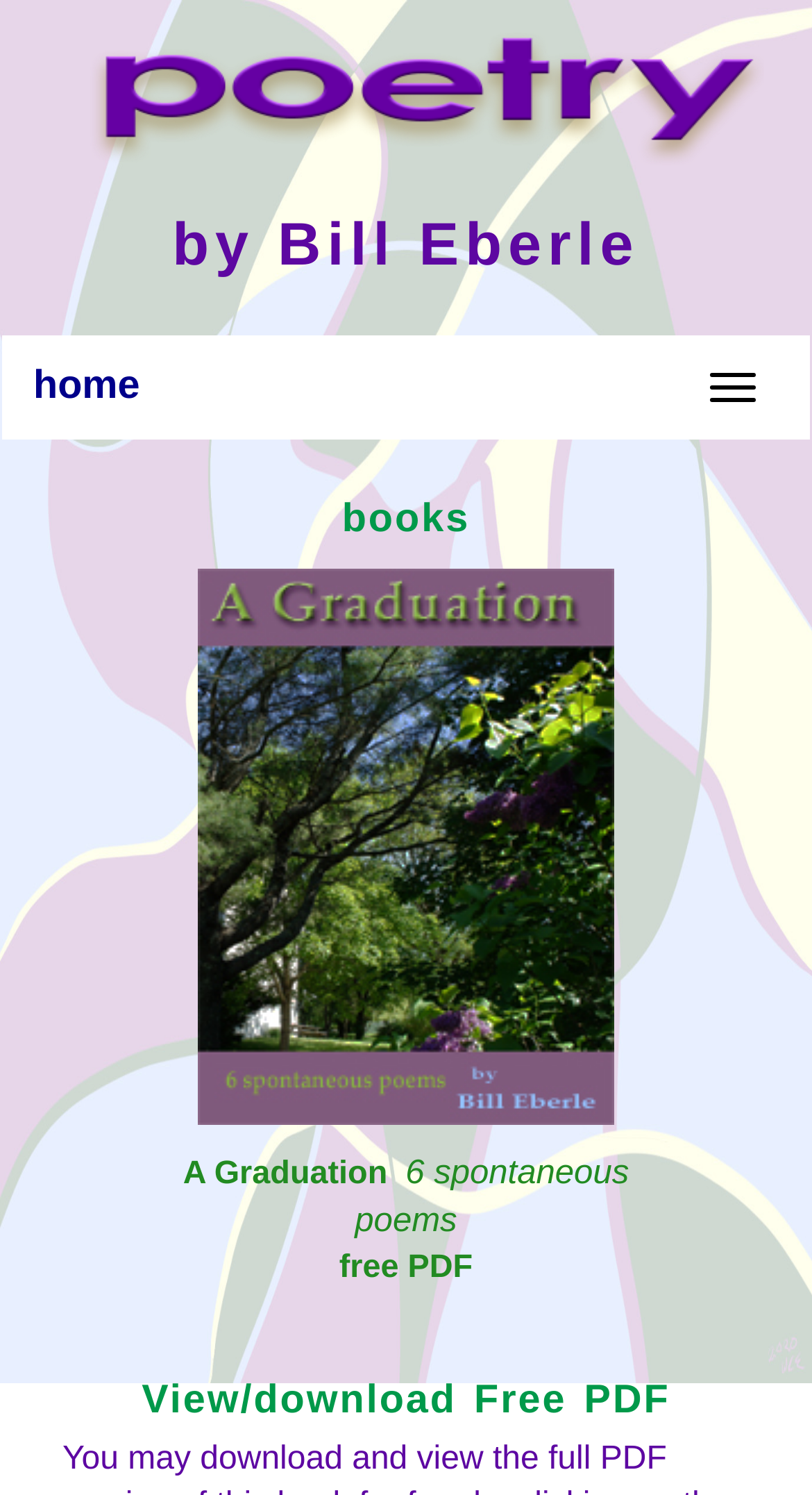Provide a one-word or brief phrase answer to the question:
Is the navigation menu expanded?

No